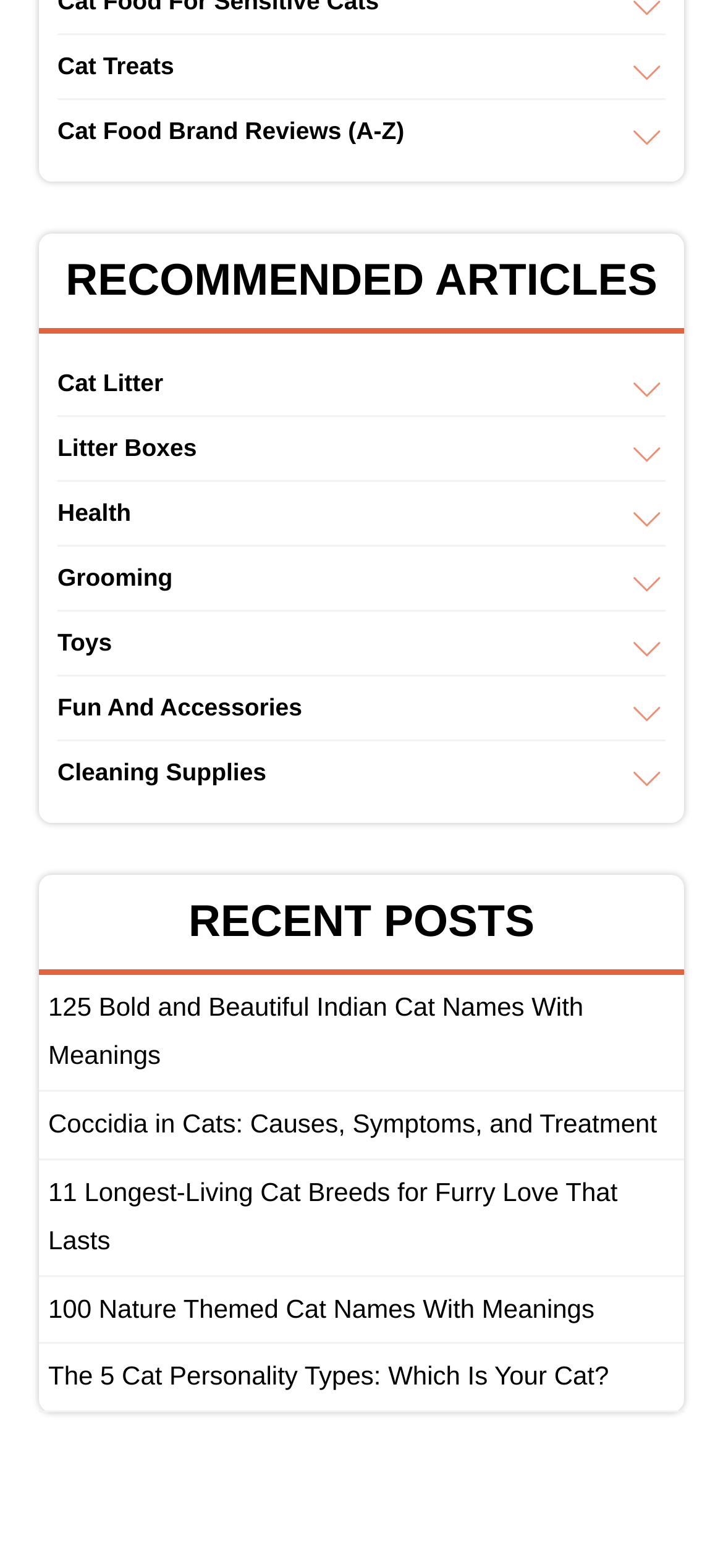Give the bounding box coordinates for this UI element: "Cat Beds". The coordinates should be four float numbers between 0 and 1, arranged as [left, top, right, bottom].

[0.131, 0.479, 0.278, 0.498]